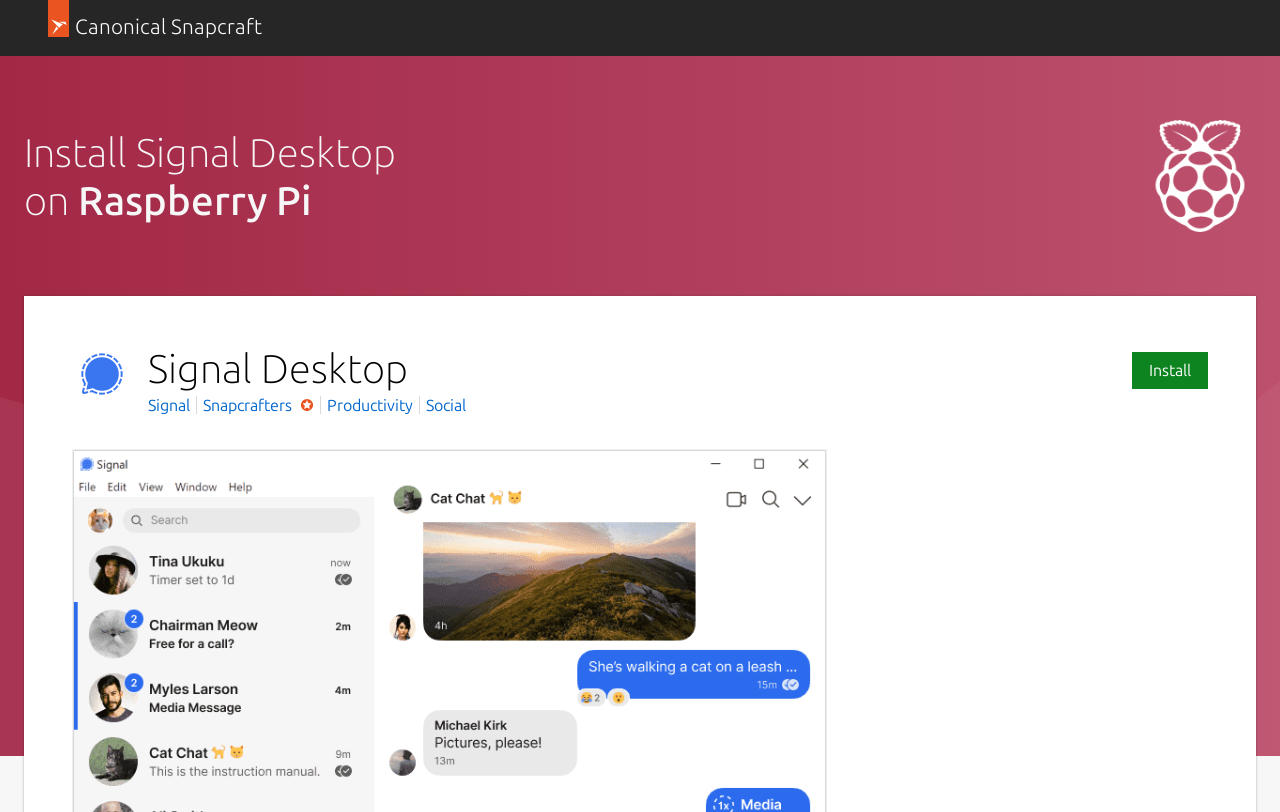Identify the coordinates of the bounding box for the element described below: "Signal Developer". Return the coordinates as four float numbers between 0 and 1: [left, top, right, bottom].

[0.116, 0.487, 0.152, 0.51]